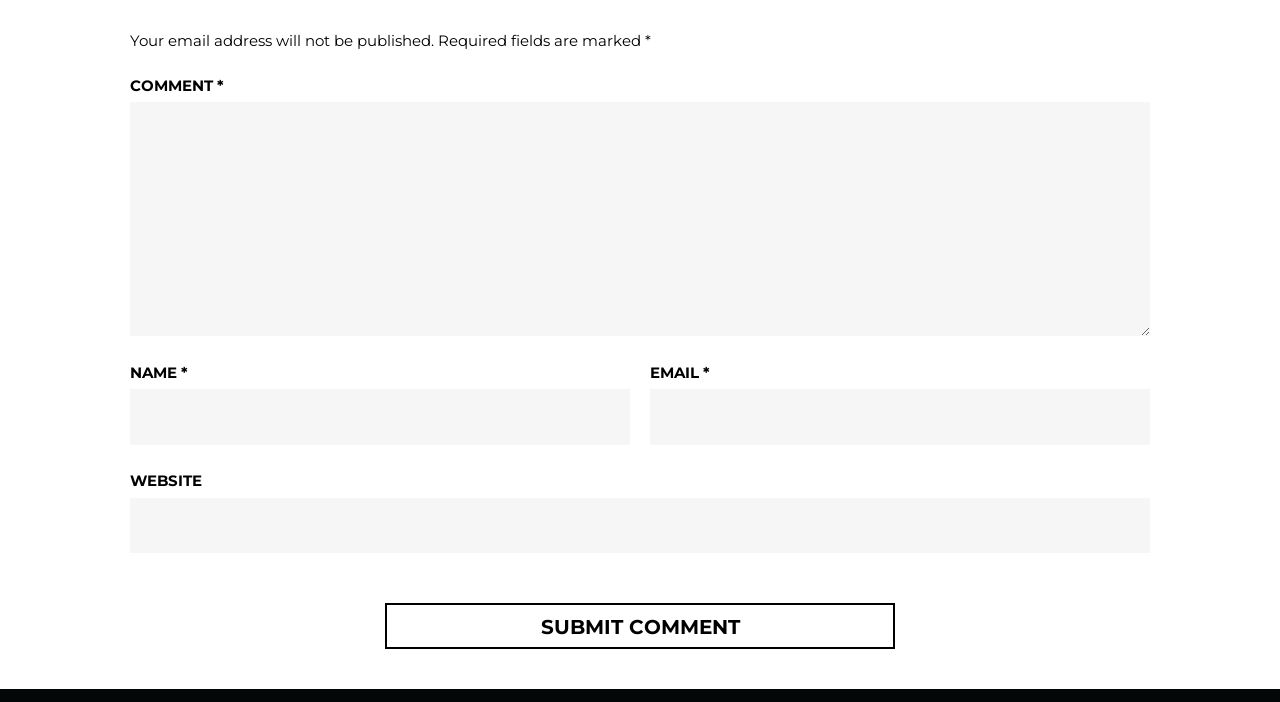Reply to the question with a single word or phrase:
What is the text on the button below the text boxes?

Submit Comment